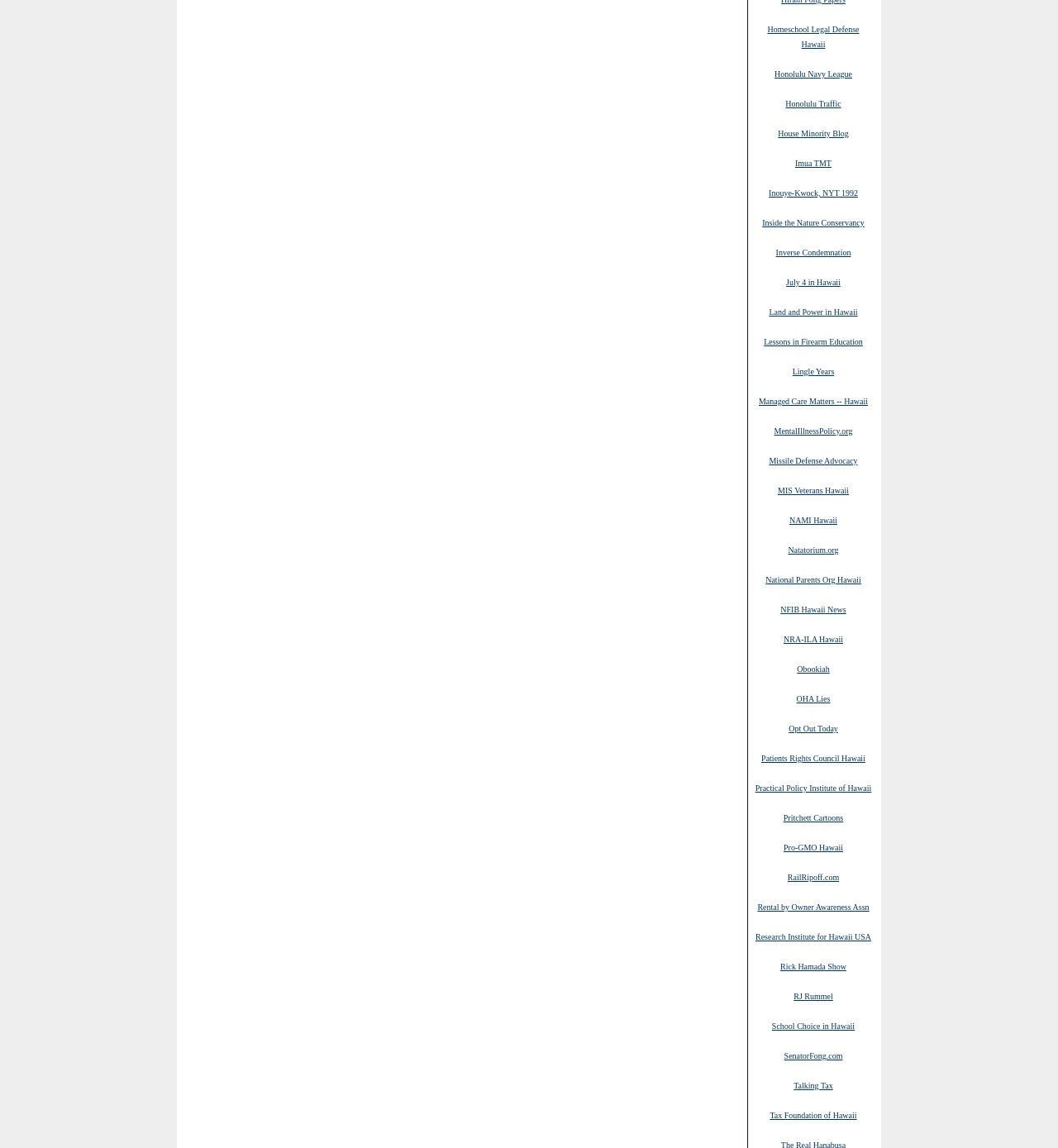Could you indicate the bounding box coordinates of the region to click in order to complete this instruction: "Read about Inouye-Kwock, NYT 1992".

[0.727, 0.163, 0.811, 0.173]